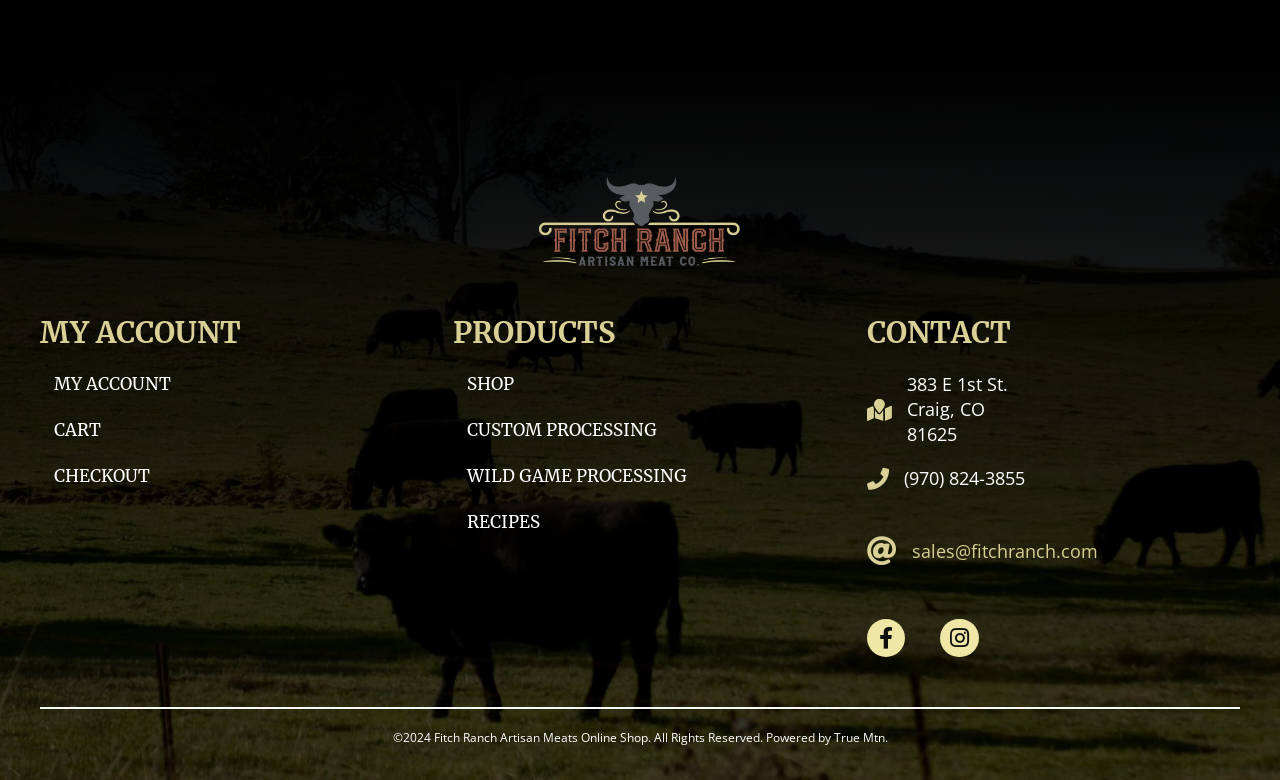What is the phone number of the company?
Offer a detailed and exhaustive answer to the question.

I found the phone number by looking at the static text element with the description '(970) 824-3855' which is located in the contact information section of the webpage.